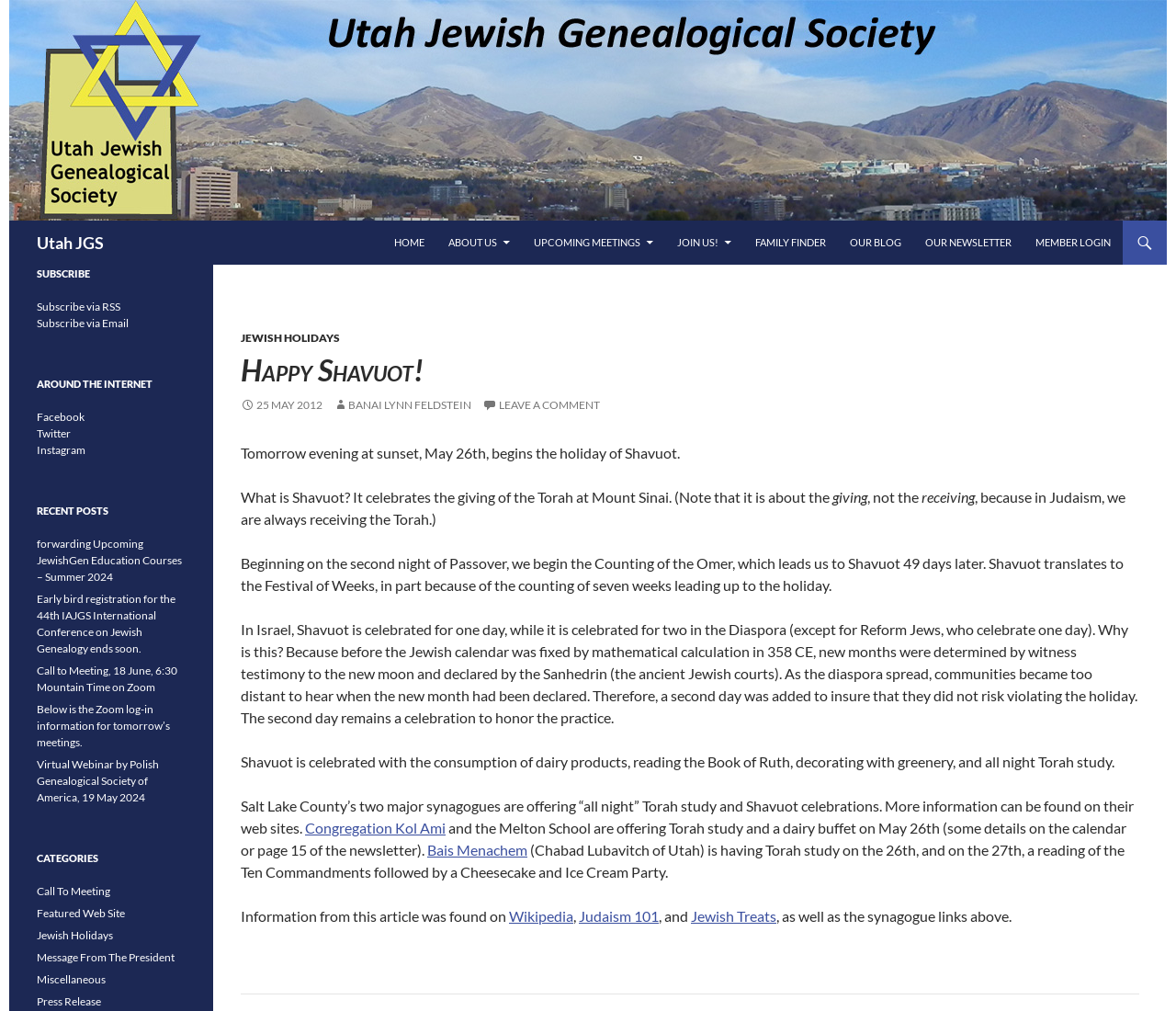Locate the bounding box coordinates of the clickable area to execute the instruction: "Read the article about Happy Shavuot!". Provide the coordinates as four float numbers between 0 and 1, represented as [left, top, right, bottom].

[0.181, 0.327, 0.992, 0.939]